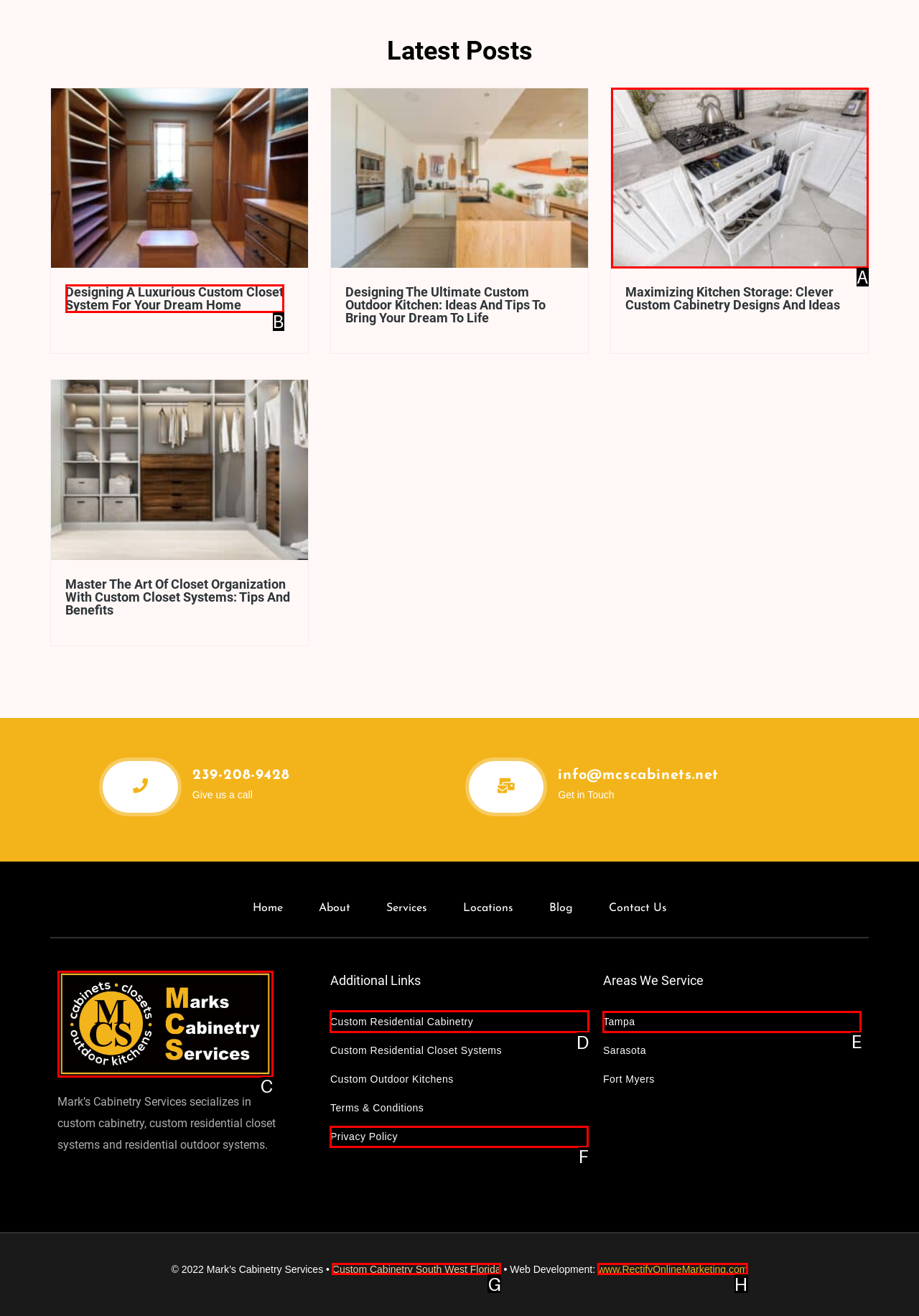Choose the UI element you need to click to carry out the task: Learn about 'Custom Residential Cabinetry'.
Respond with the corresponding option's letter.

D